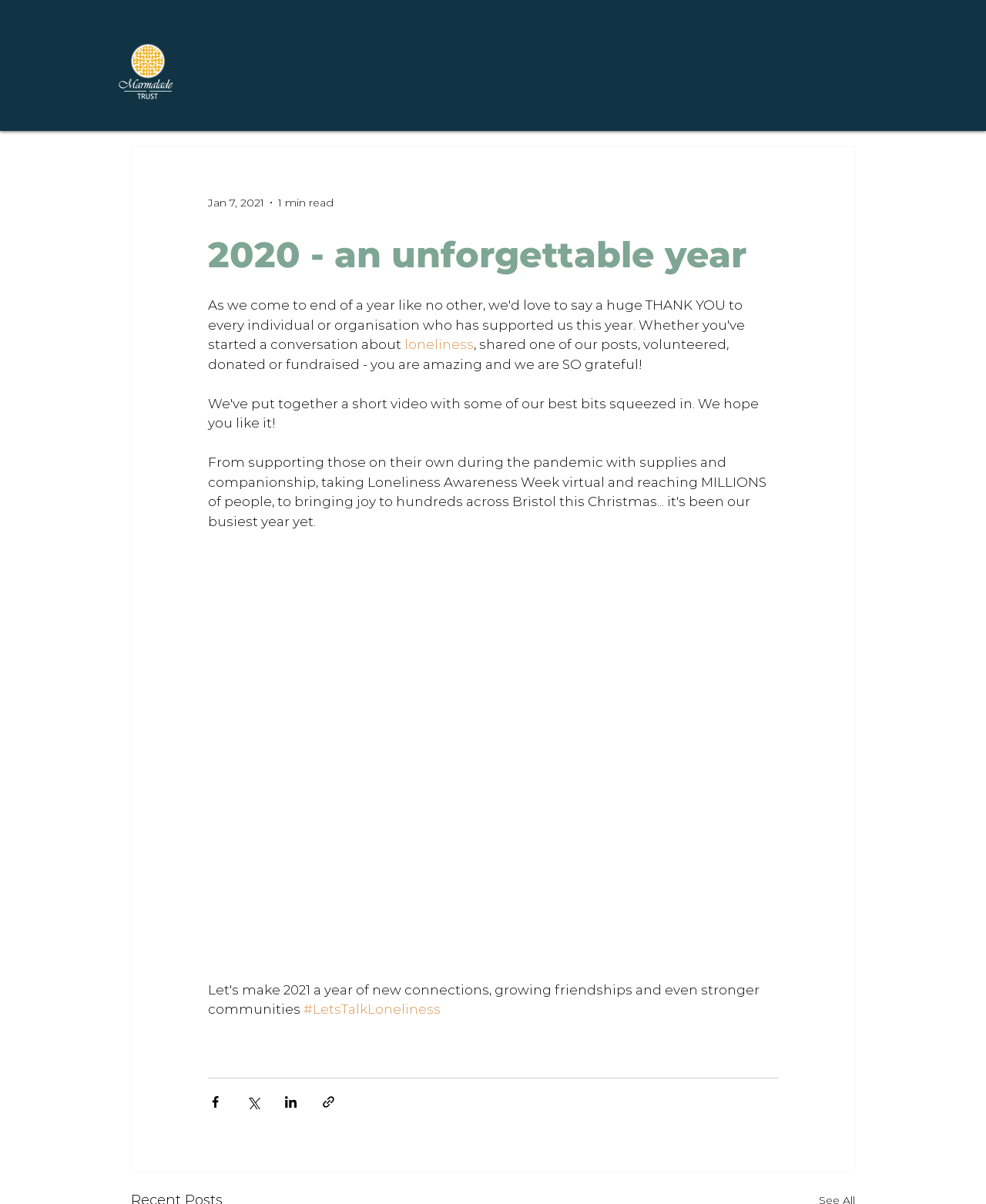Locate the bounding box coordinates of the clickable area needed to fulfill the instruction: "Click the Marmalade Trust Logo".

[0.117, 0.033, 0.177, 0.084]